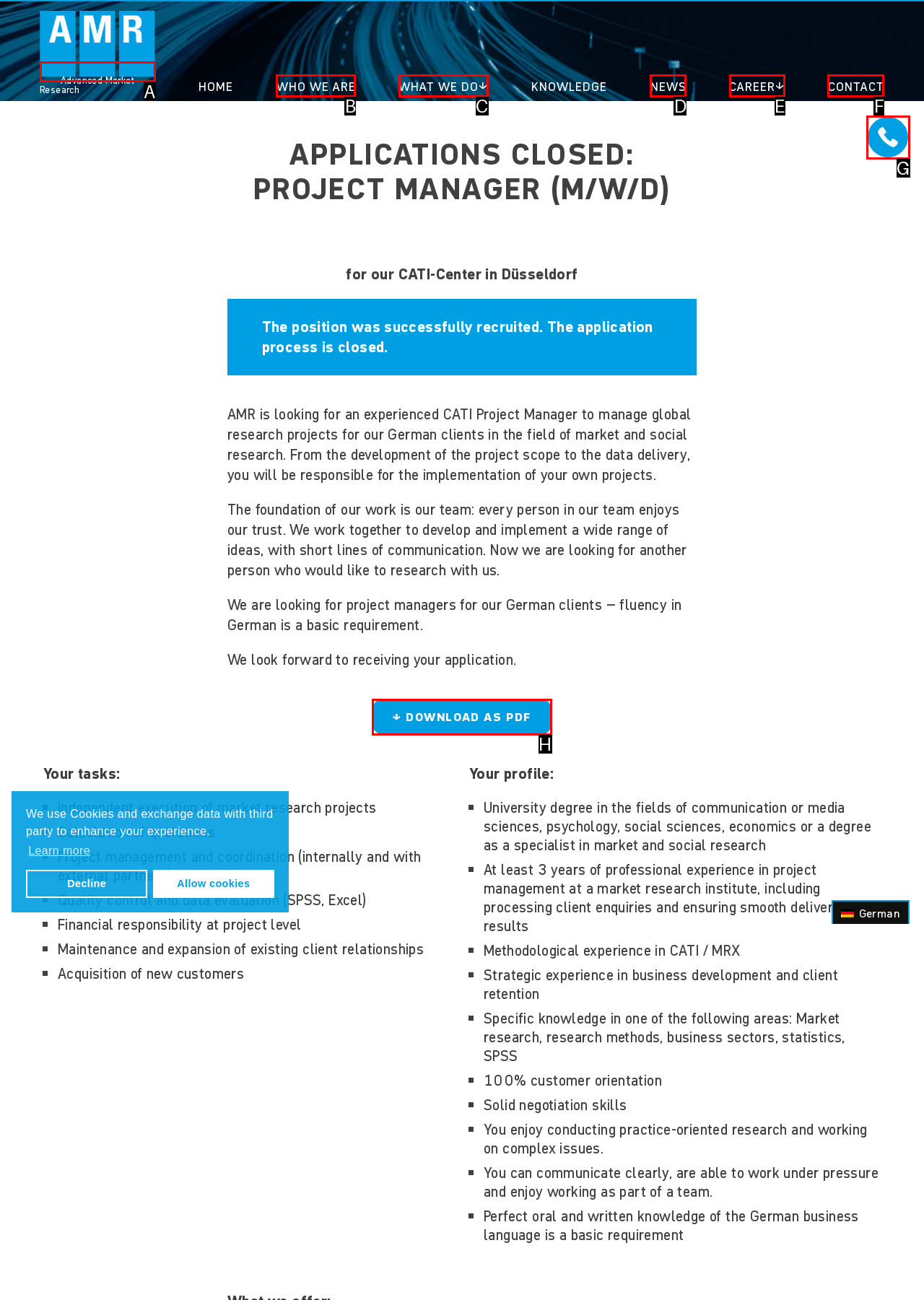Based on the description: What we do, identify the matching lettered UI element.
Answer by indicating the letter from the choices.

C